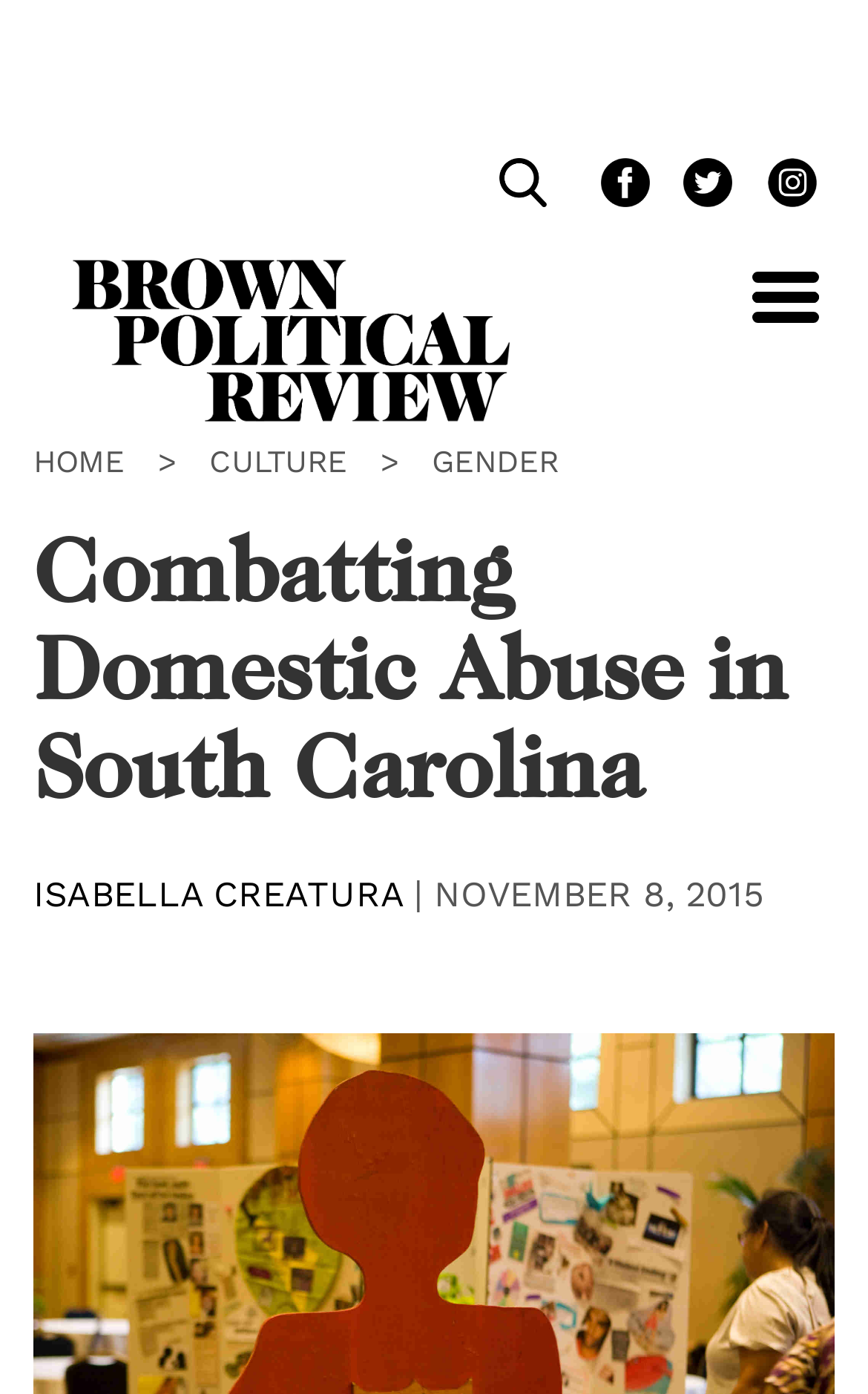Find the bounding box coordinates for the area you need to click to carry out the instruction: "Read article by ISABELLA CREATURA". The coordinates should be four float numbers between 0 and 1, indicated as [left, top, right, bottom].

[0.038, 0.626, 0.464, 0.657]